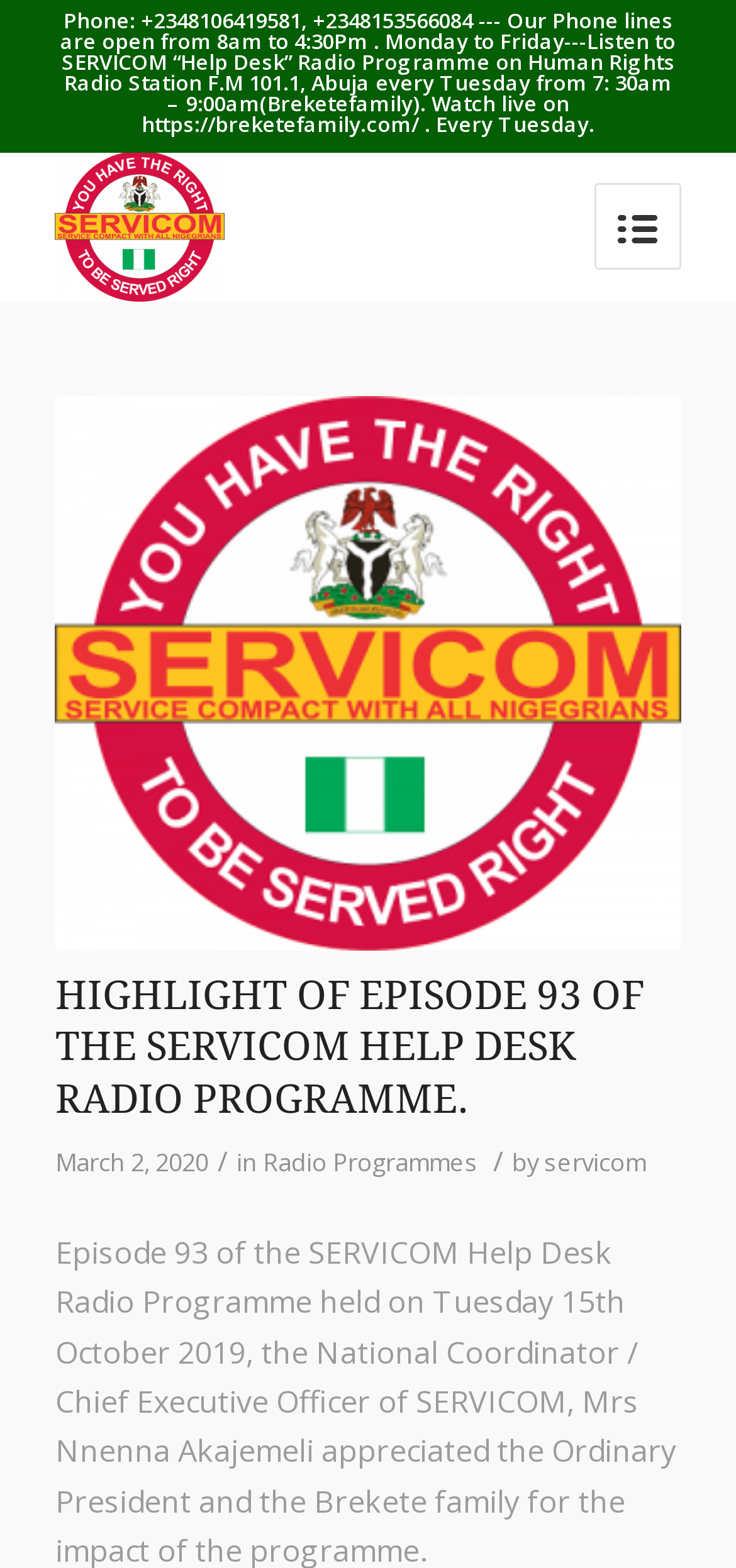Your task is to extract the text of the main heading from the webpage.

HIGHLIGHT OF EPISODE 93 OF THE SERVICOM HELP DESK RADIO PROGRAMME.